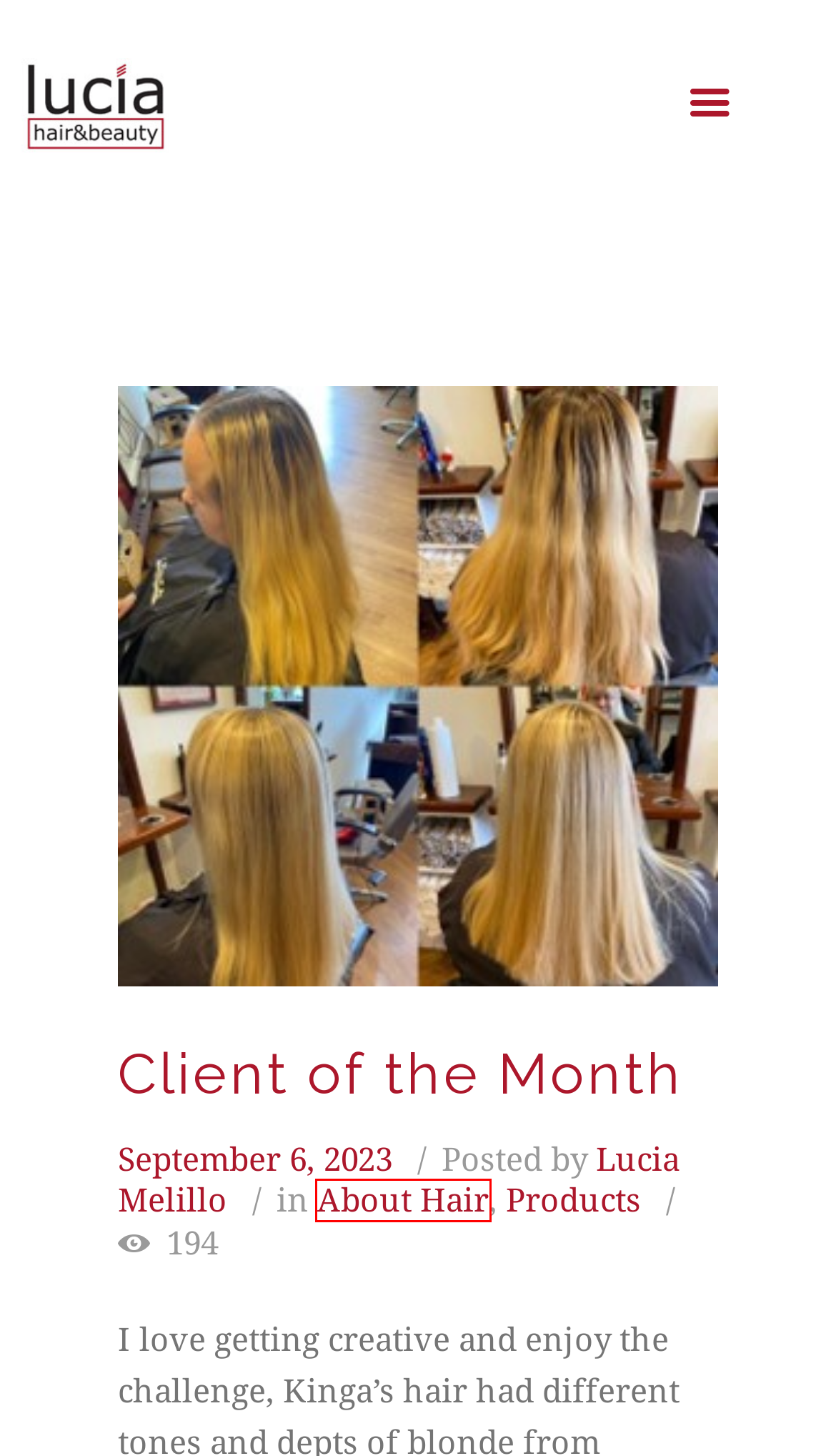Analyze the screenshot of a webpage featuring a red rectangle around an element. Pick the description that best fits the new webpage after interacting with the element inside the red bounding box. Here are the candidates:
A. March, 2019 | Lucia Hair and Beauty of Luton
B. About Hair | Lucia Hair and Beauty of Luton
C. Products | Lucia Hair and Beauty of Luton
D. September, 2021 | Lucia Hair and Beauty of Luton
E. June, 2017 | Lucia Hair and Beauty of Luton
F. April, 2019 | Lucia Hair and Beauty of Luton
G. December, 2018 | Lucia Hair and Beauty of Luton
H. Lucia Melillo | Lucia Hair and Beauty of Luton

B